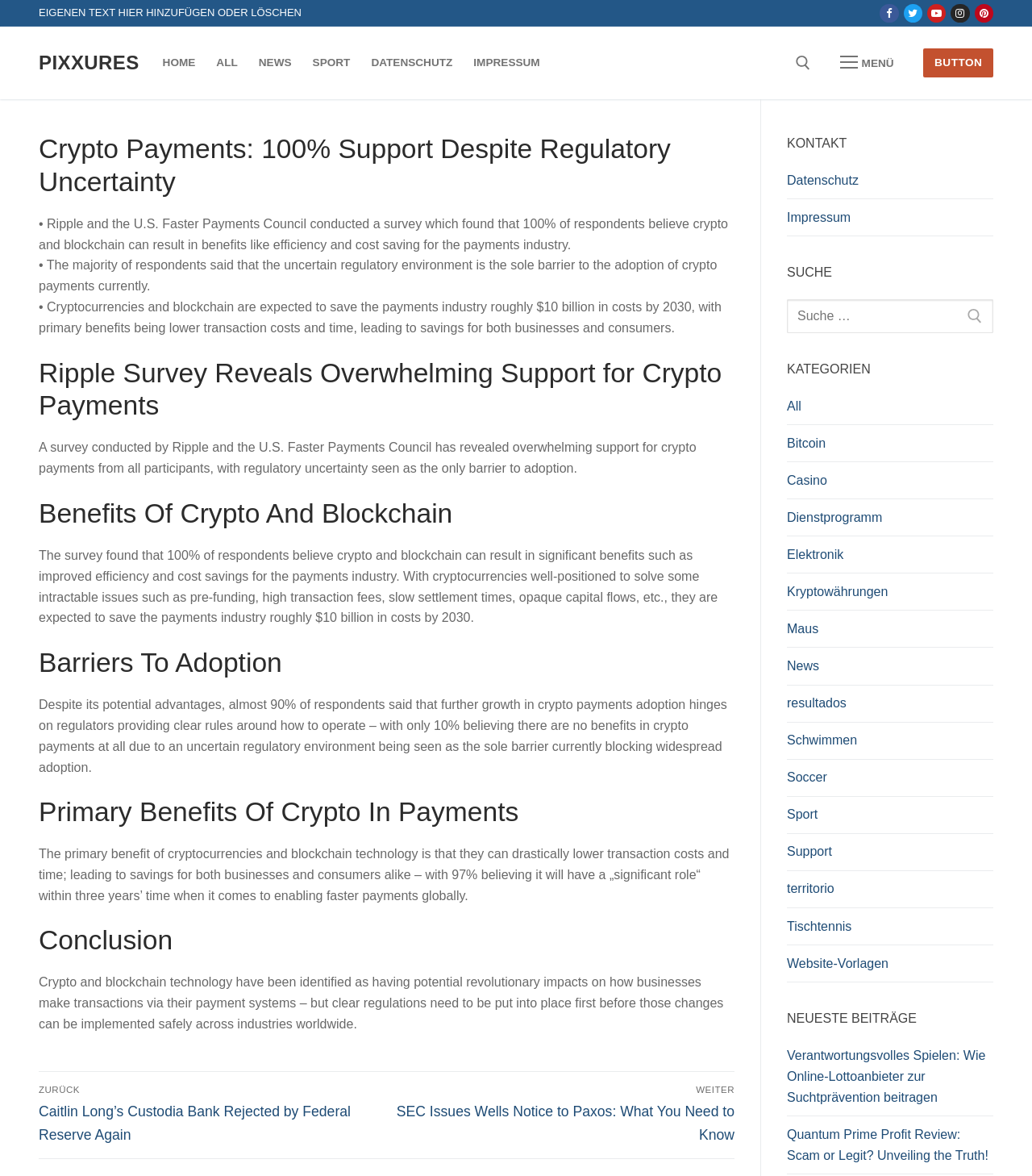With reference to the screenshot, provide a detailed response to the question below:
What is the topic of the article?

The topic of the article can be determined by reading the heading 'Crypto Payments: 100% Support Despite Regulatory Uncertainty' which is located at the top of the webpage.